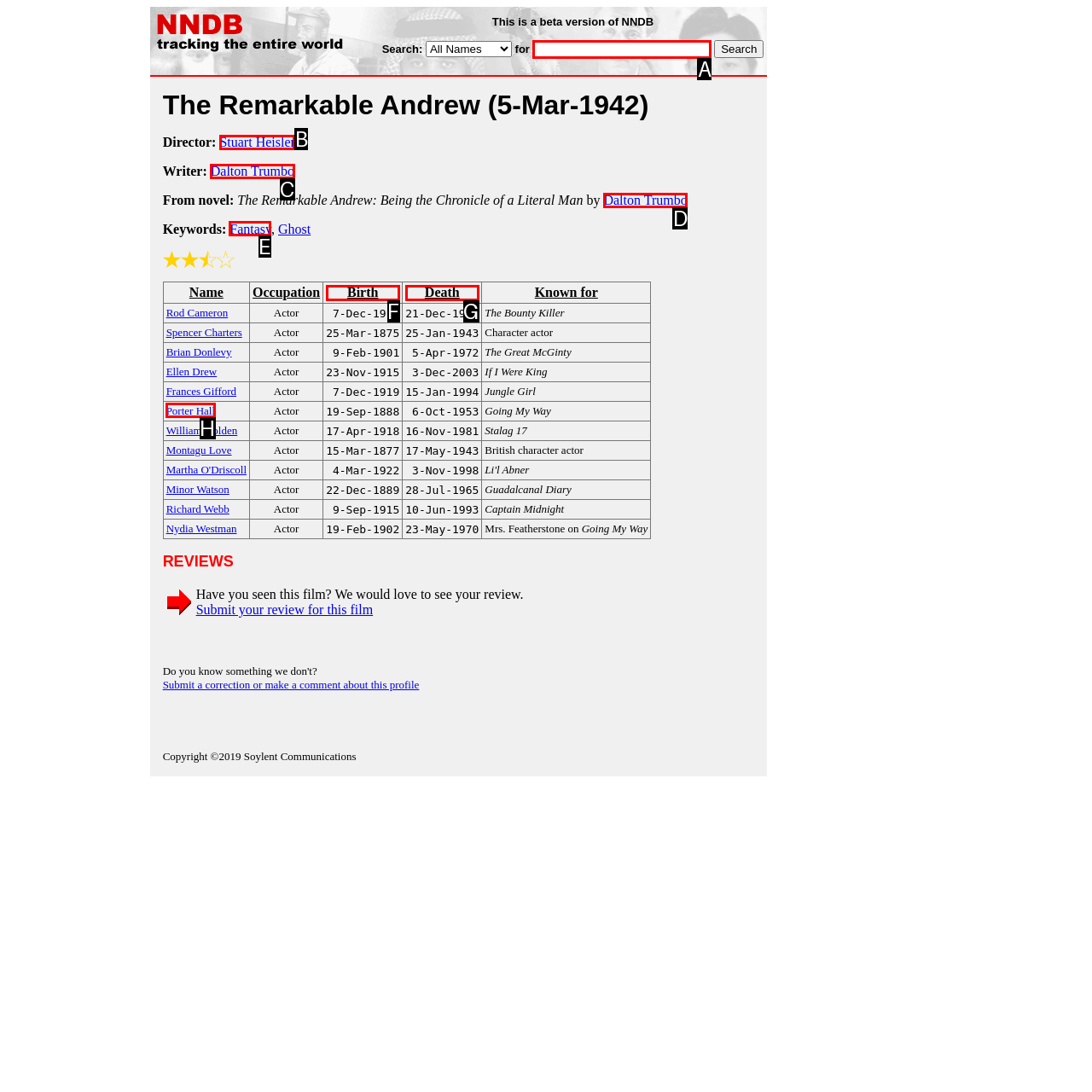Which HTML element should be clicked to perform the following task: View employee spotlight
Reply with the letter of the appropriate option.

None